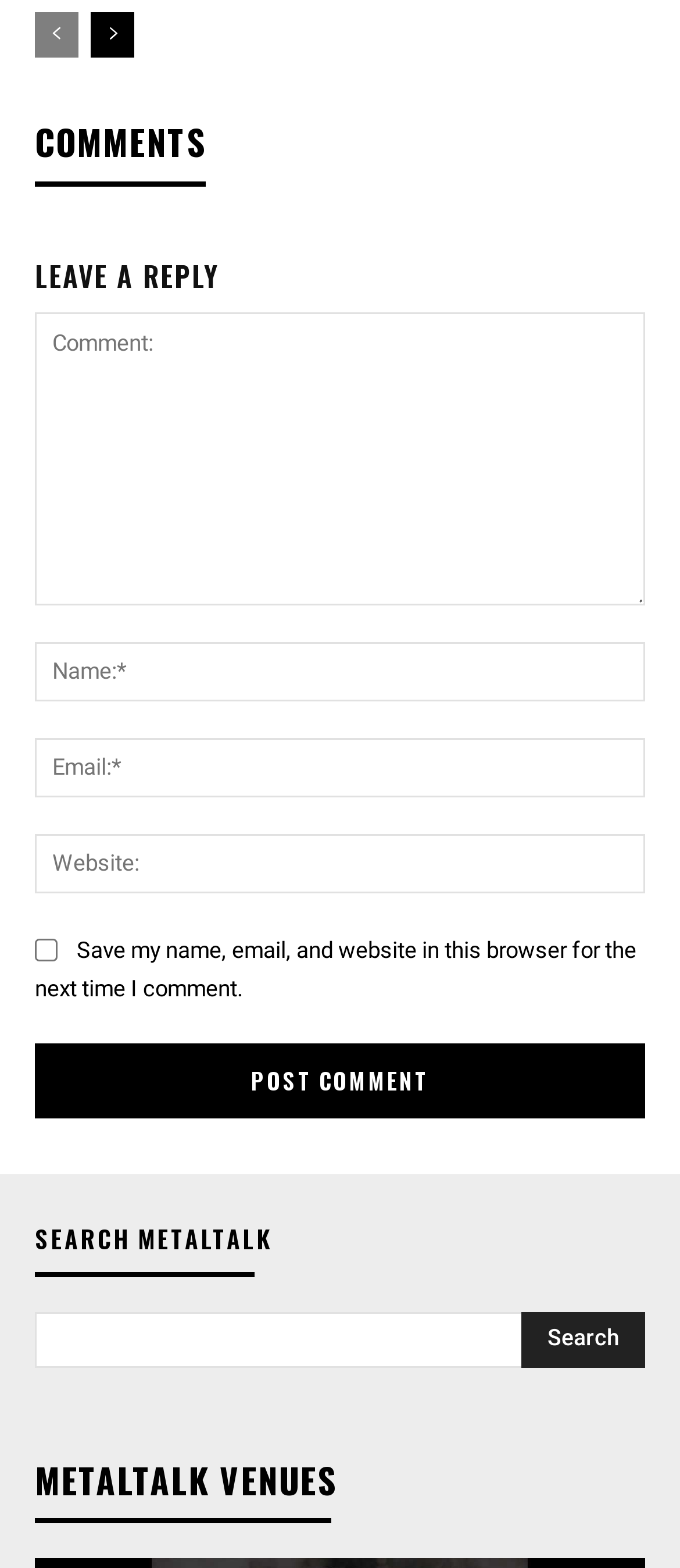What is the purpose of the 'prev-page' and 'next-page' links?
Can you give a detailed and elaborate answer to the question?

The 'prev-page' and 'next-page' links are likely used for pagination, allowing users to navigate through multiple pages of comments or content.